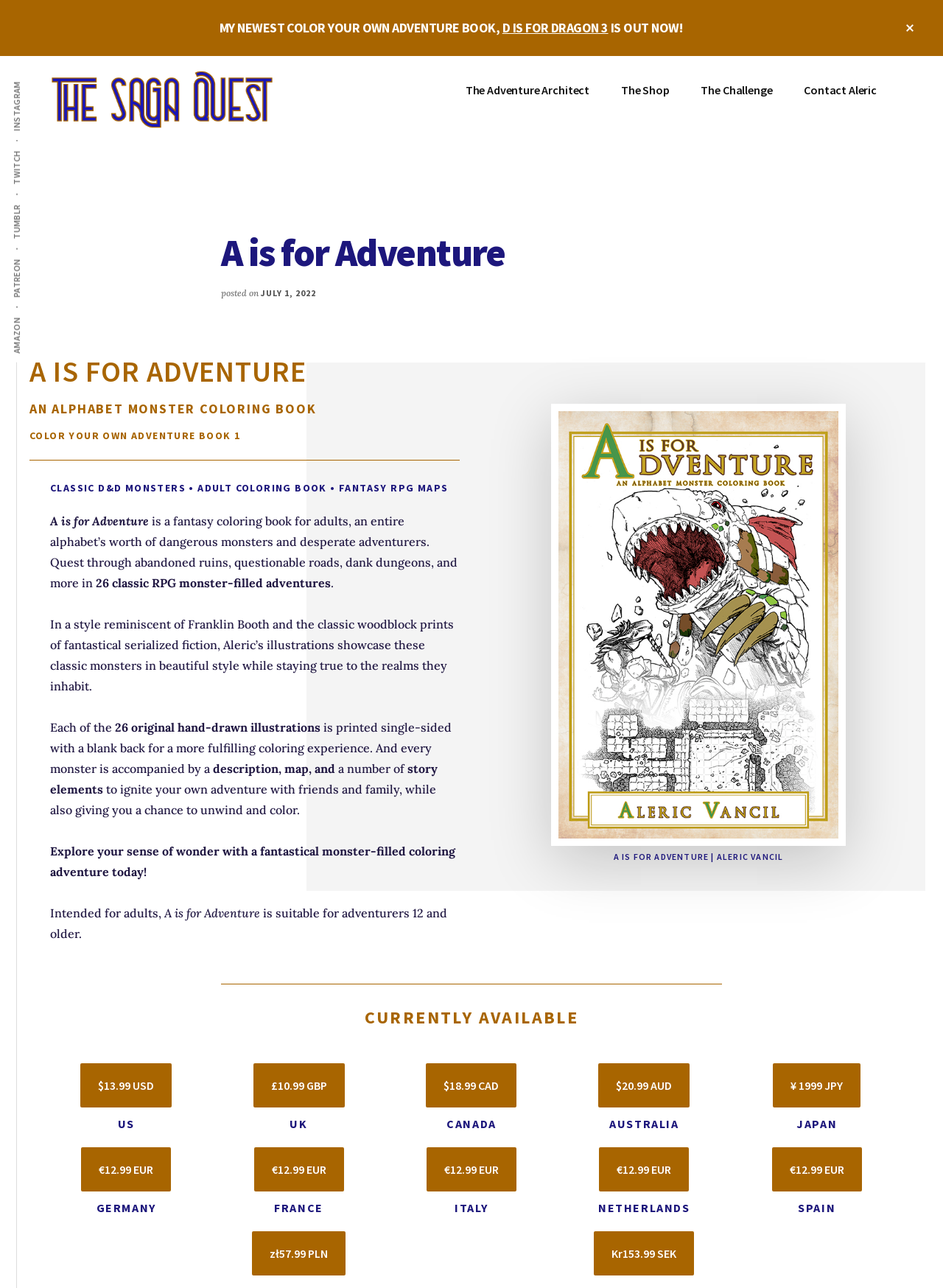Describe in detail what you see on the webpage.

This webpage is about a fantasy coloring book for adults called "A is for Adventure" by Aleric Vancil. At the top, there is a navigation menu with links to "The Saga Quest", "The Adventure Architect", "The Shop", "The Challenge", and "Contact Aleric". Below this, there is a banner with a call-to-action to buy the book, accompanied by a "Close Top Banner" button.

On the left side, there is a vertical navigation menu with links to "AMAZON", "PATREON", "TUMBLR", "TWITCH", and "INSTAGRAM". Next to this menu, there is a link to "The Saga Quest" with an accompanying image.

The main content of the page is divided into sections. The first section has a heading "A is for Adventure" and describes the book as a fantasy coloring book for adults with 26 classic RPG monster-filled adventures. Below this, there is a separator line, followed by a section with a heading "CLASSIC D&D MONSTERS • ADULT COLORING BOOK • FANTASY RPG MAPS". This section describes the book's content, including illustrations, maps, and story elements.

On the right side, there is an image of the book cover, featuring a burette attacking a mounted adventurer above a dungeon map in line art partially colored in marker. Below this, there is a section with a heading "CURRENTLY AVAILABLE" and lists the book's prices in different currencies, including USD, GBP, CAD, AUD, JPY, EUR, and PLN.

Throughout the page, there are several headings, paragraphs of text, and links to various sections and external websites. The overall layout is organized, with clear headings and concise text, making it easy to navigate and understand the content.